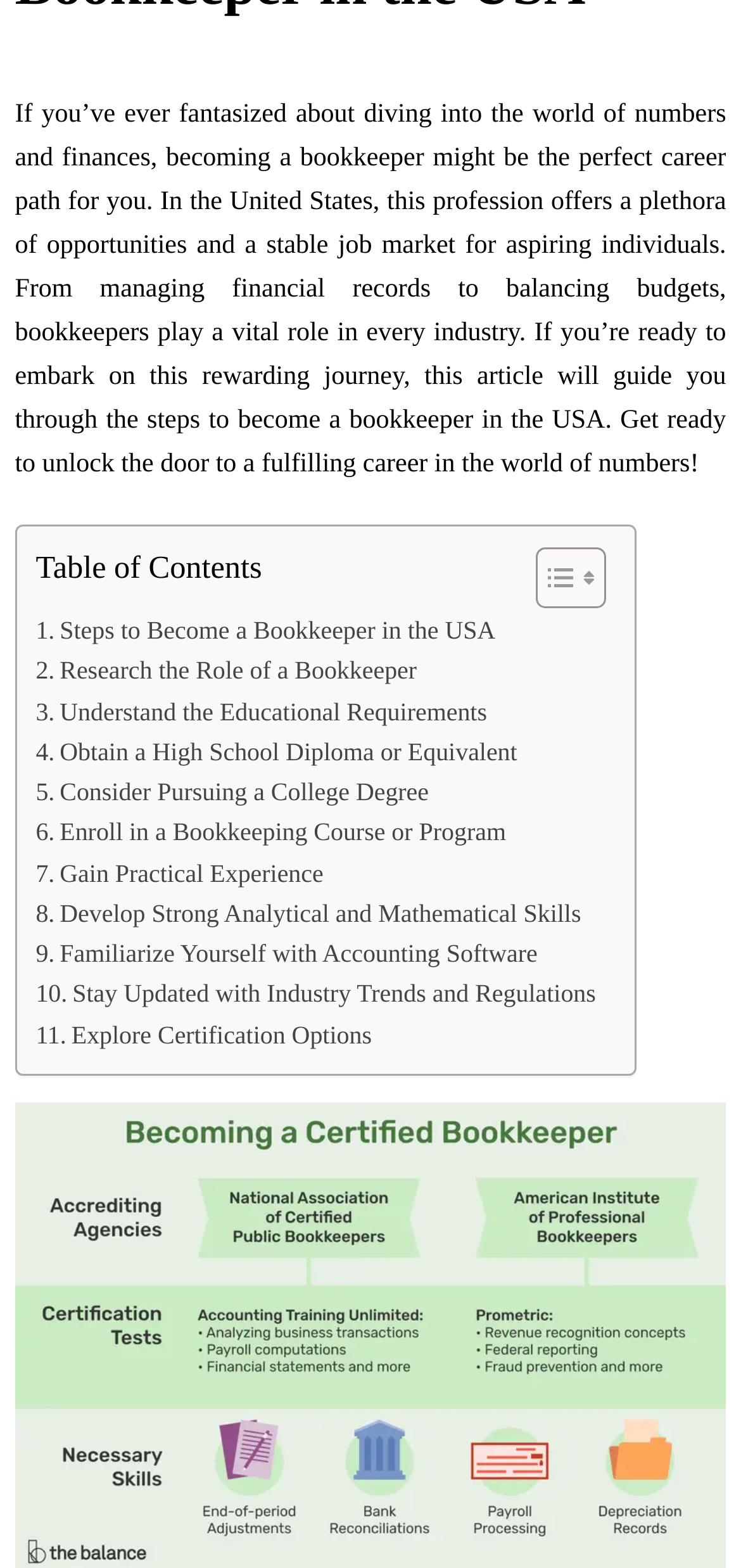Highlight the bounding box of the UI element that corresponds to this description: "#comp-kddy5ew0 svg [data-color="1"] {fill: #FFFFFF;}".

None